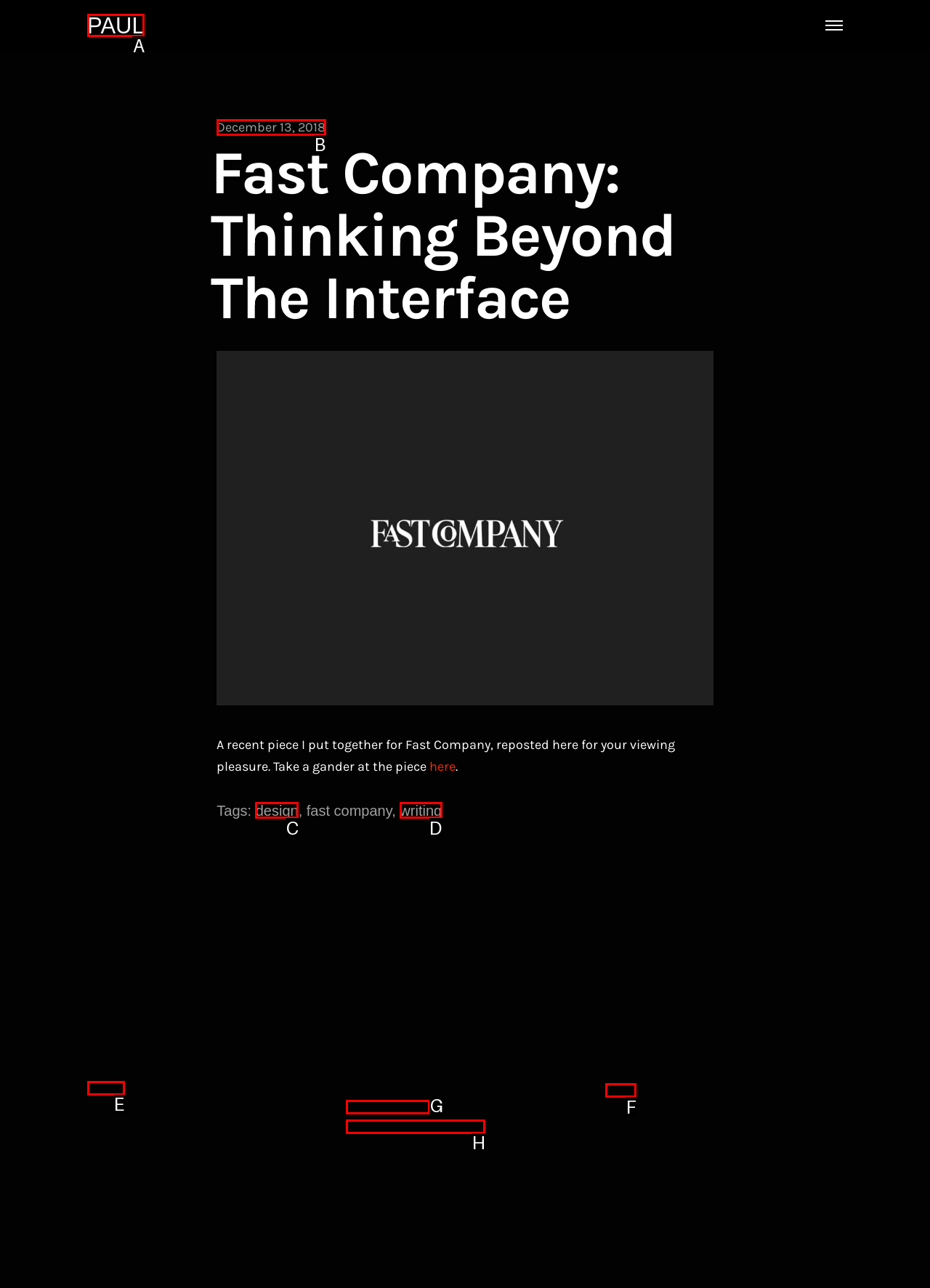Tell me which one HTML element I should click to complete this task: contact via Email Answer with the option's letter from the given choices directly.

F